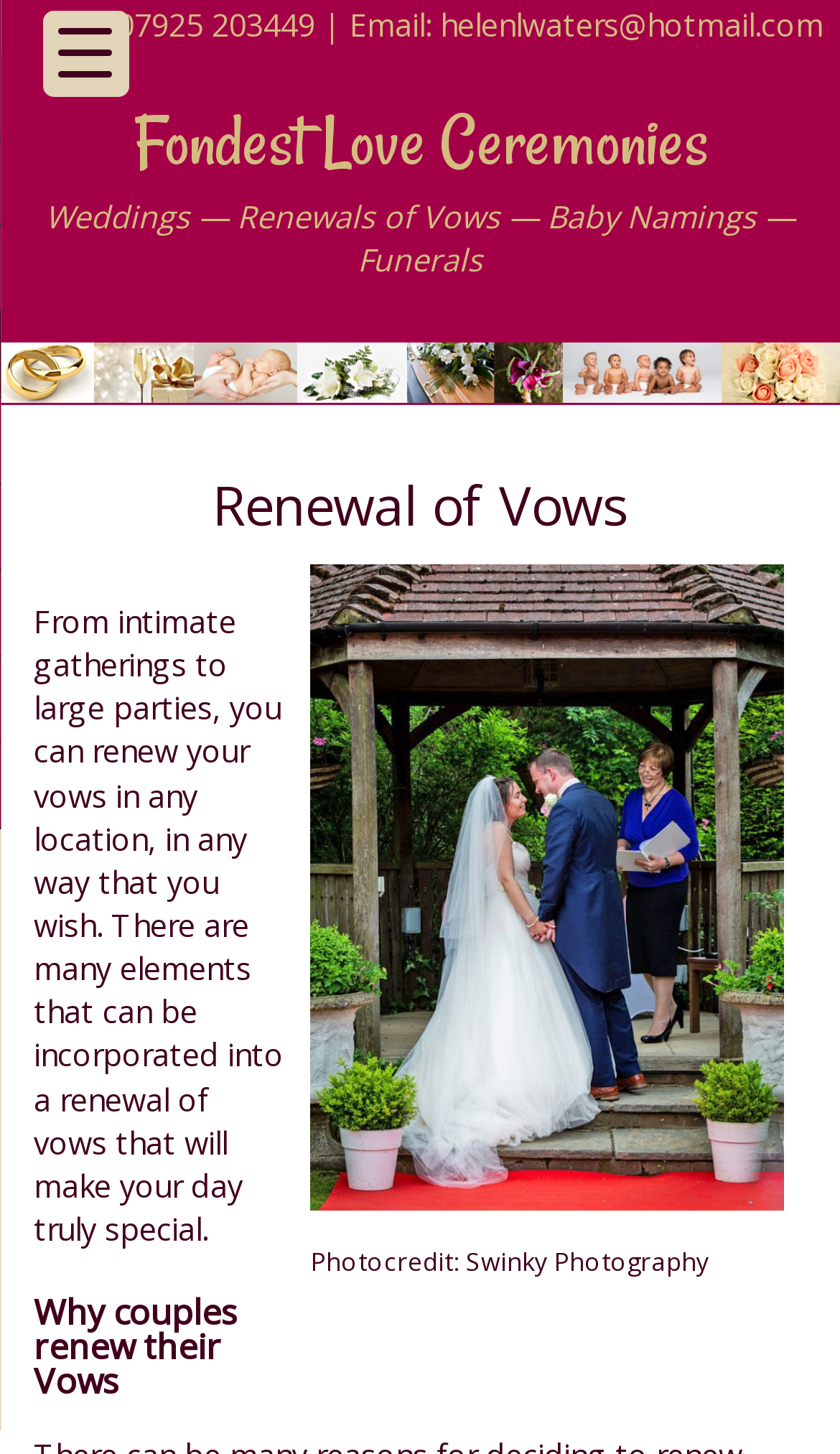Identify the text that serves as the heading for the webpage and generate it.

Fondest Love Ceremonies